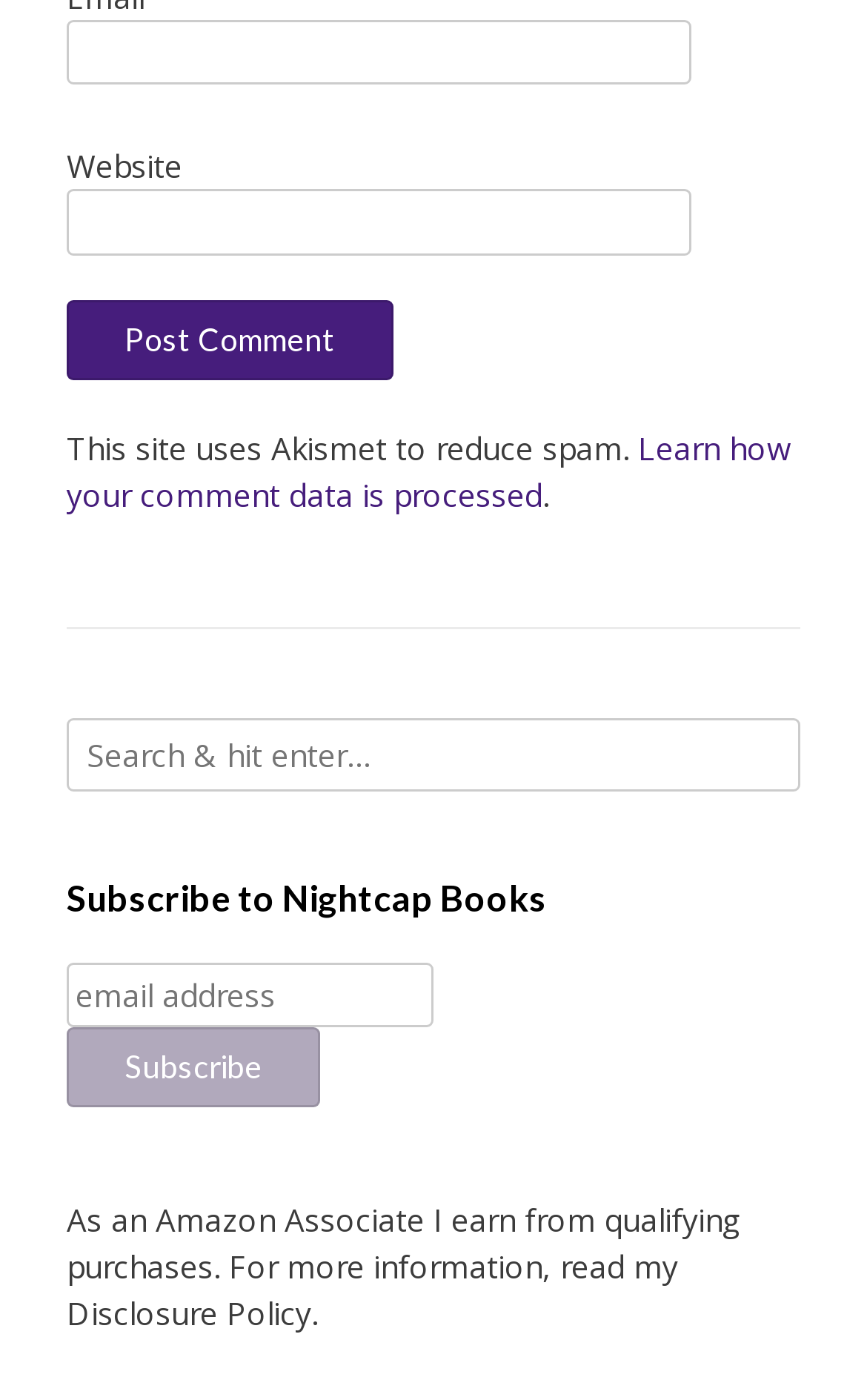What is the topic of the subscription? From the image, respond with a single word or brief phrase.

Nightcap Books